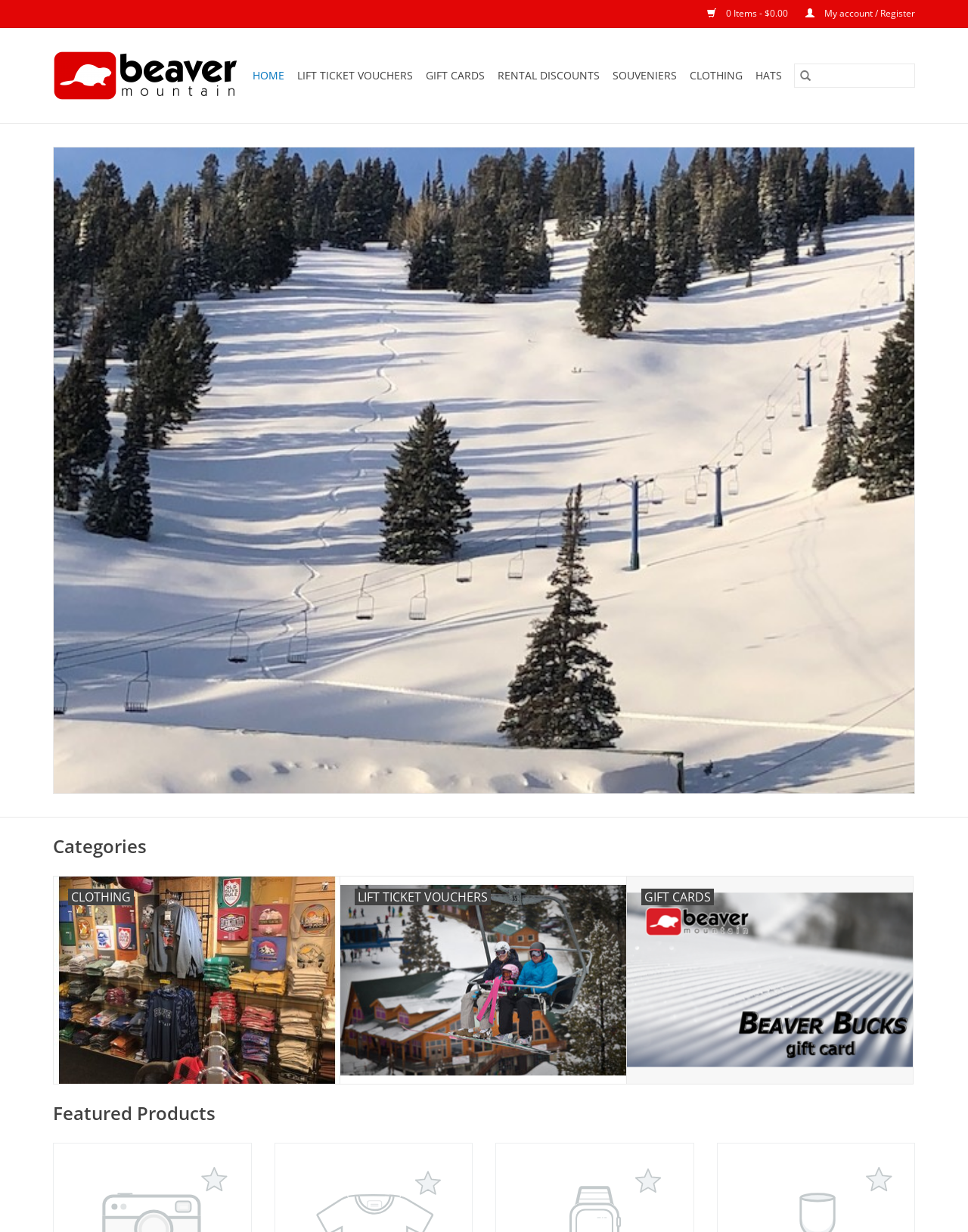Provide the bounding box coordinates in the format (top-left x, top-left y, bottom-right x, bottom-right y). All values are floating point numbers between 0 and 1. Determine the bounding box coordinate of the UI element described as: 0 Items - $0.00

[0.715, 0.006, 0.816, 0.016]